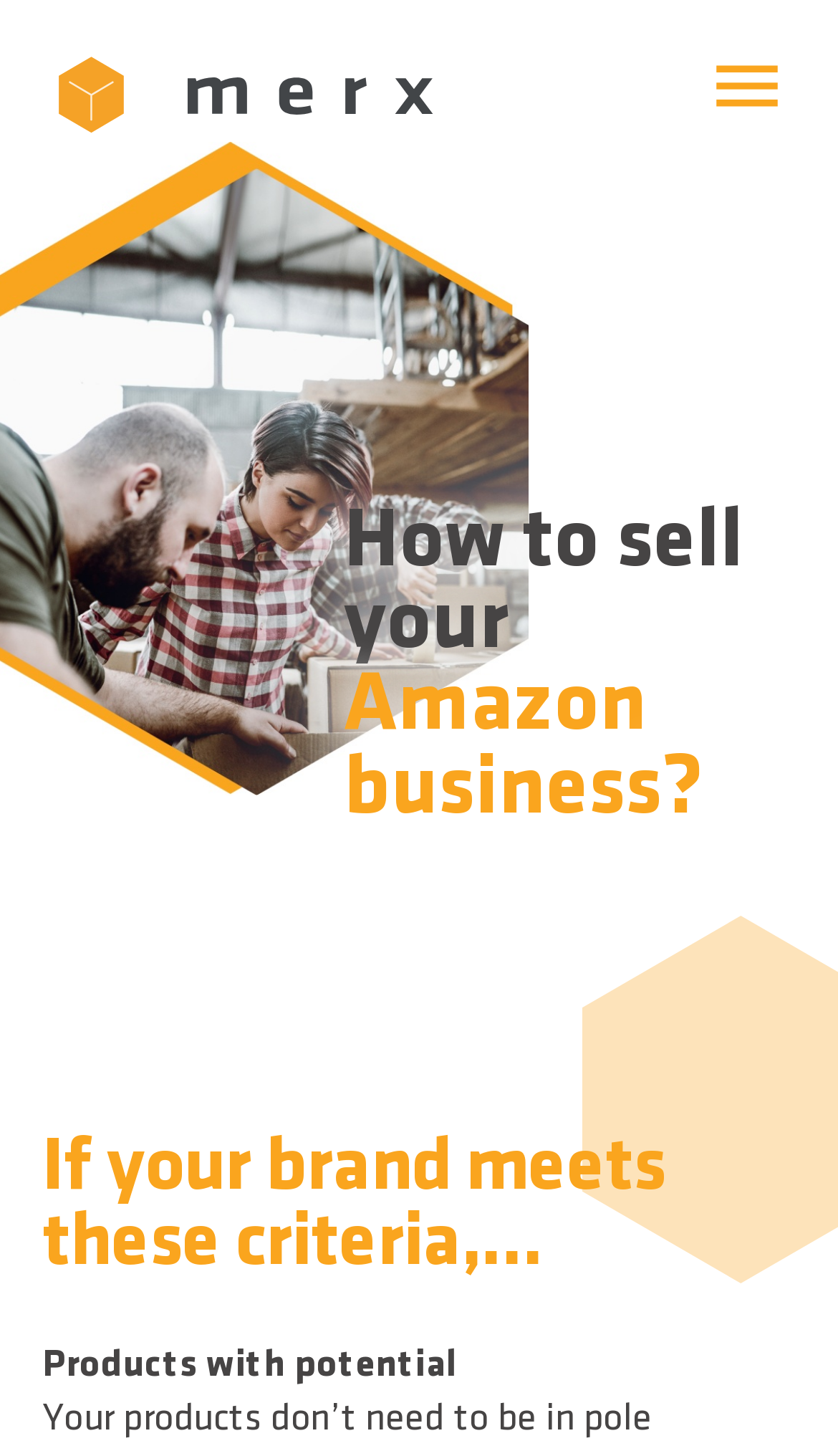Determine the bounding box coordinates of the element that should be clicked to execute the following command: "View imprint".

[0.66, 0.663, 0.765, 0.683]